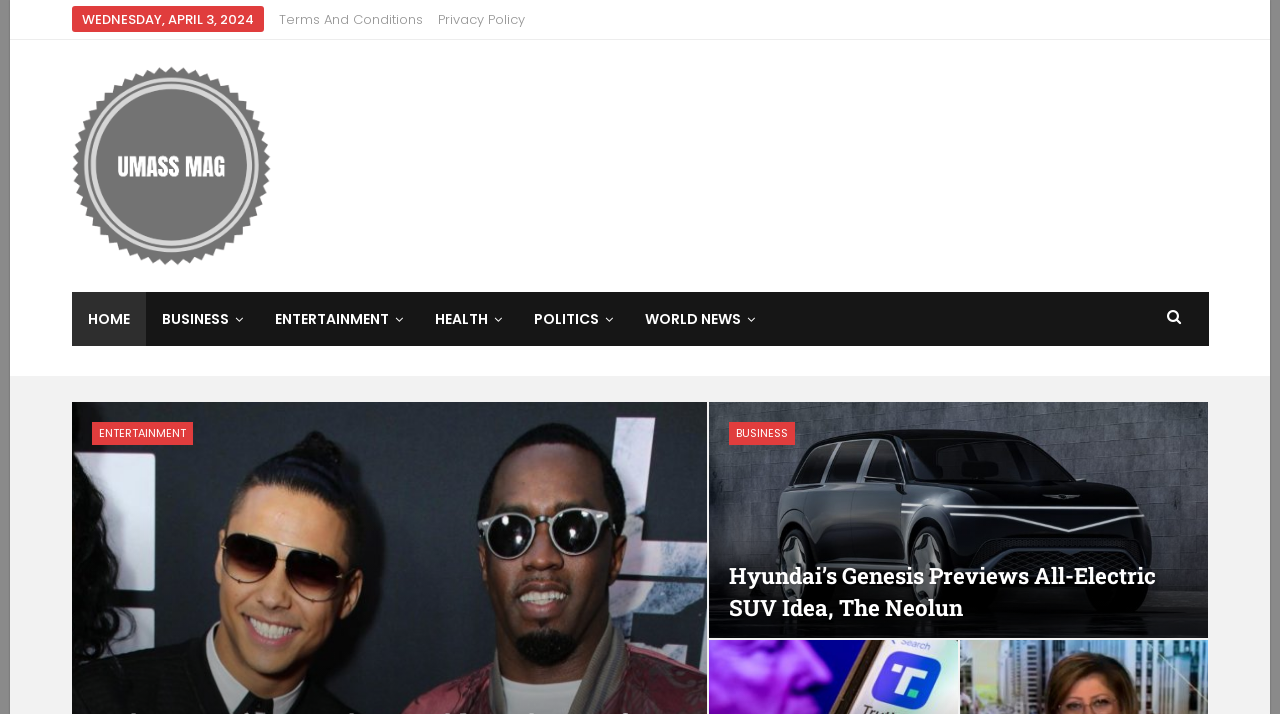What is the name of the publisher?
Based on the image, answer the question with a single word or brief phrase.

Publisher